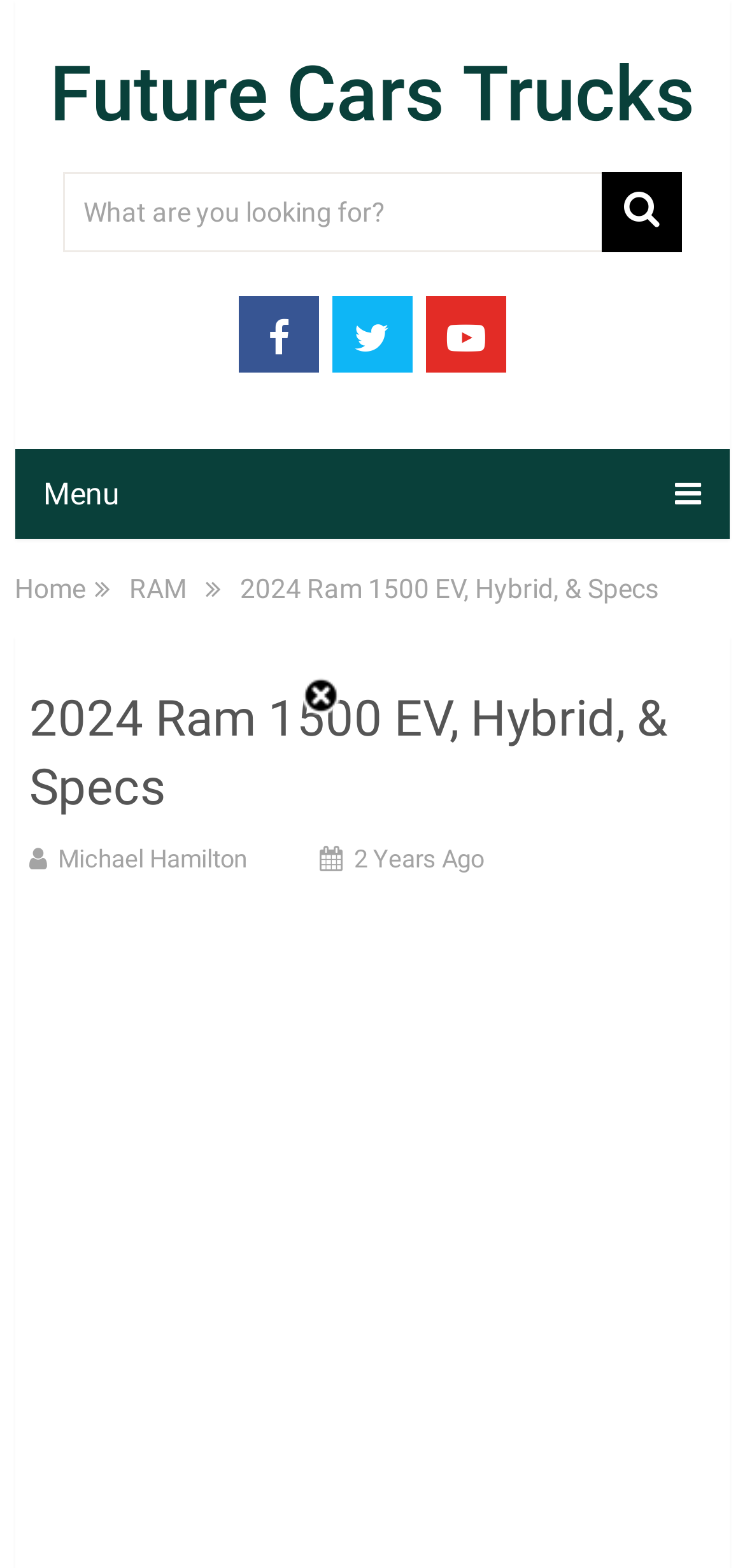Locate the bounding box for the described UI element: "Portfolio". Ensure the coordinates are four float numbers between 0 and 1, formatted as [left, top, right, bottom].

None